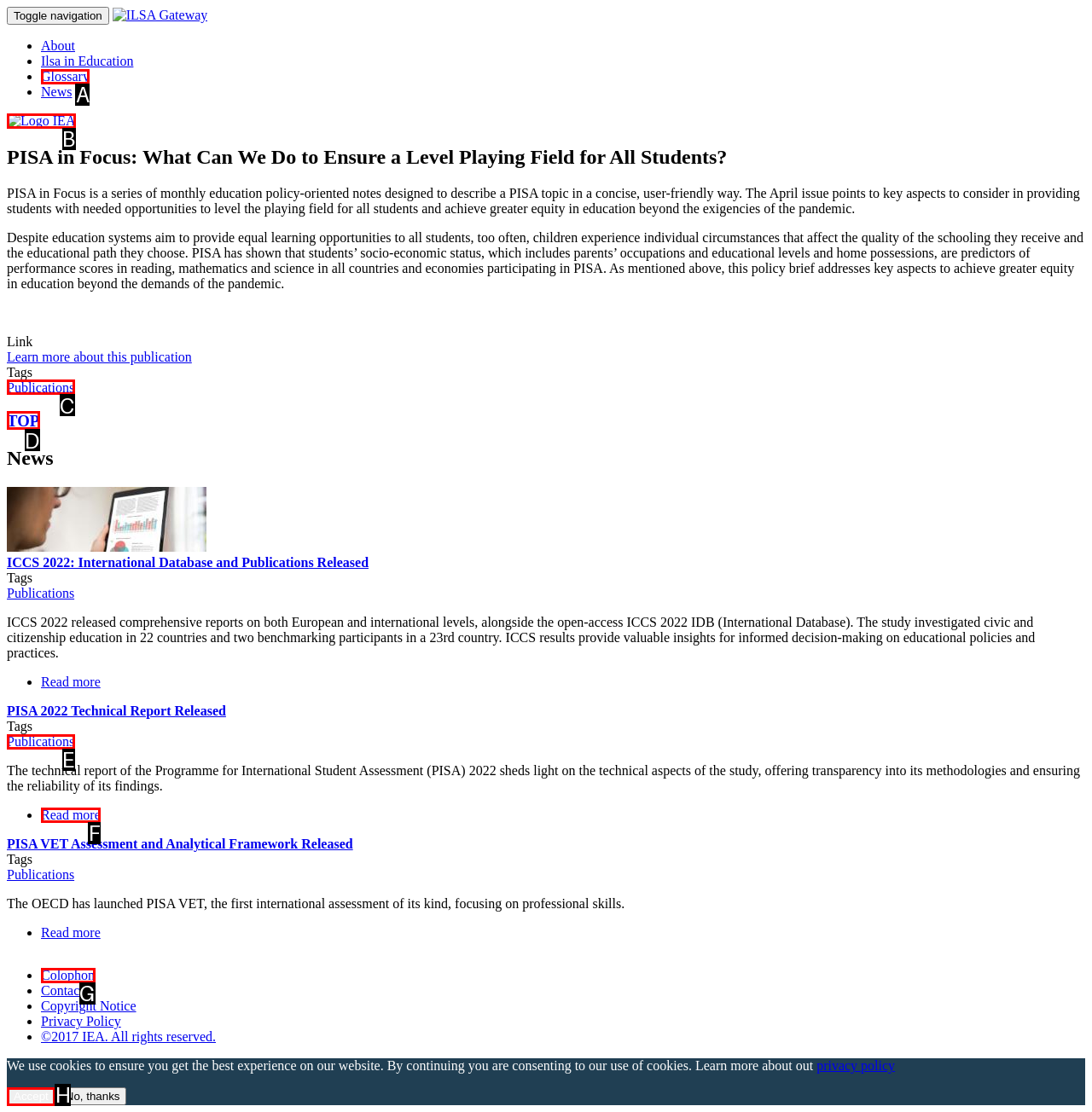Based on the element description: aria-label="Instagram", choose the best matching option. Provide the letter of the option directly.

None